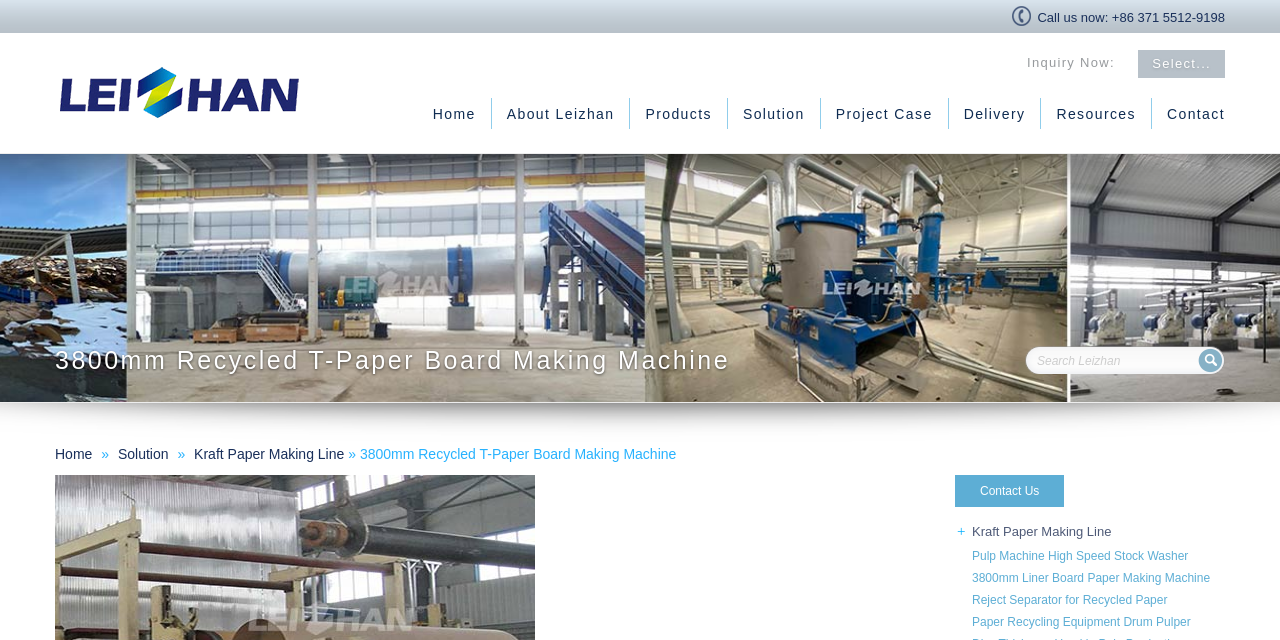Please provide a comprehensive response to the question based on the details in the image: What is the purpose of the textbox?

I inferred the purpose of the textbox by its location below the 'Inquiry Now:' static text element and the 'Submit' button next to it, suggesting that users can input information to inquire about the product.